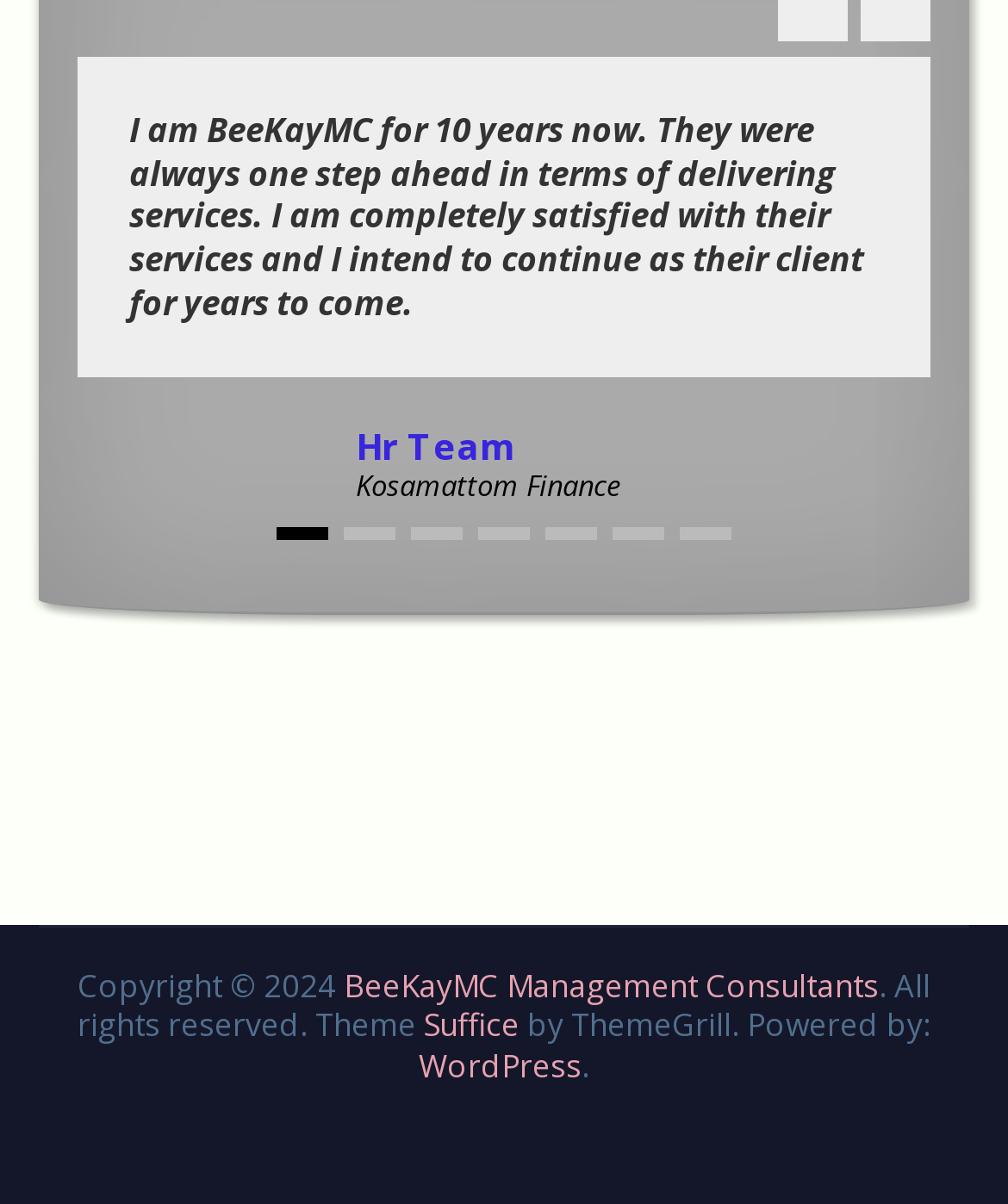Please respond to the question using a single word or phrase:
How many links are on the webpage?

13